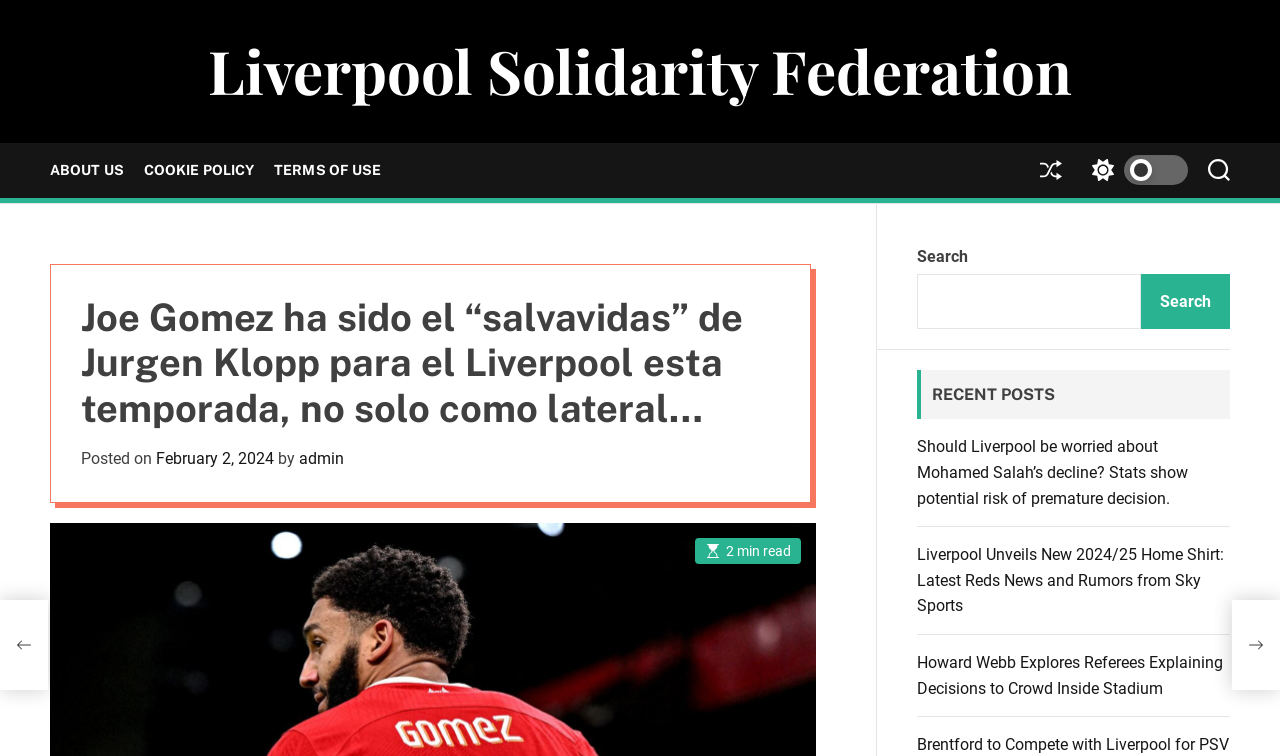Identify the bounding box for the described UI element. Provide the coordinates in (top-left x, top-left y, bottom-right x, bottom-right y) format with values ranging from 0 to 1: parent_node: Search name="s"

[0.716, 0.363, 0.891, 0.435]